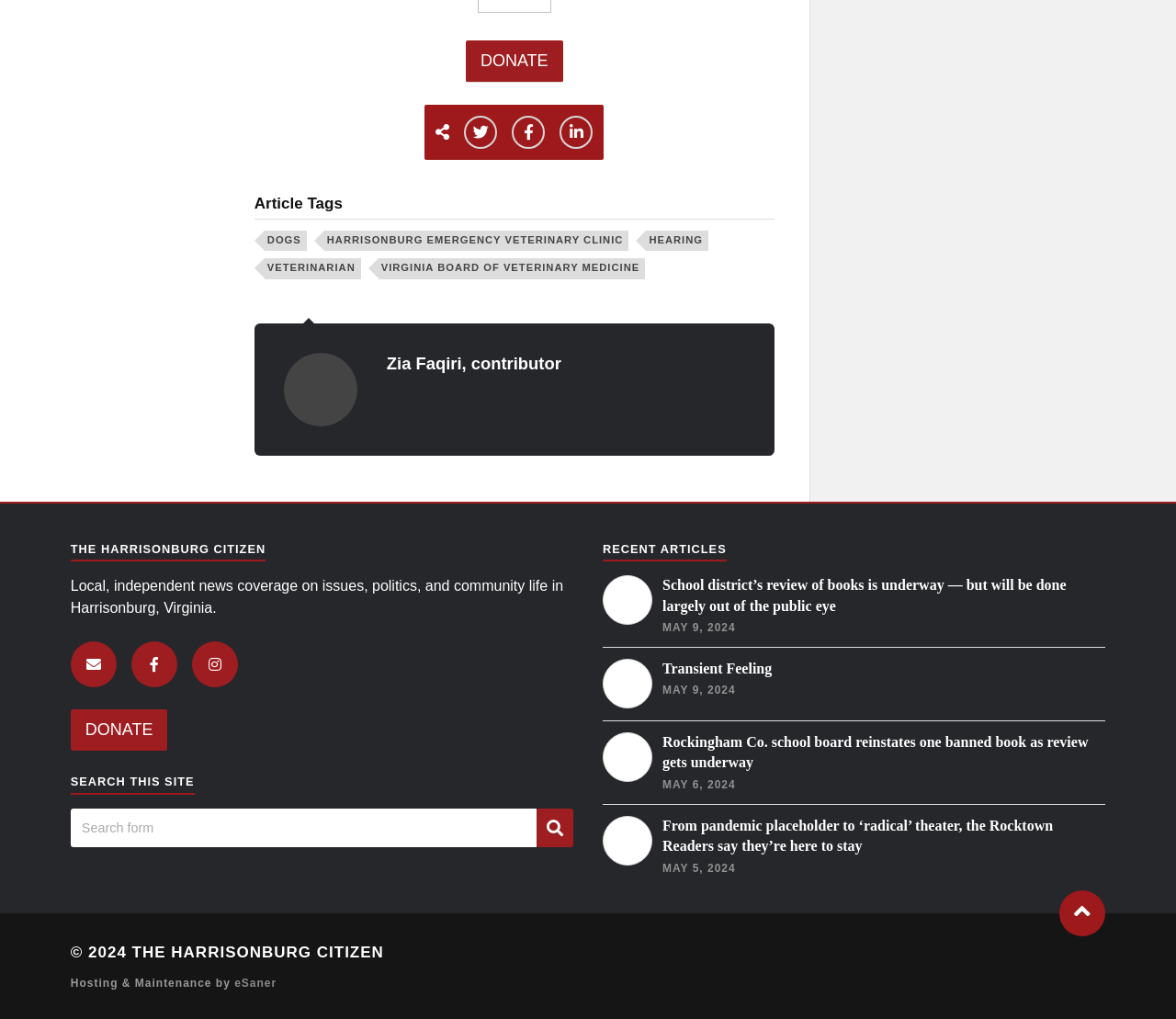Identify the bounding box coordinates of the HTML element based on this description: "Harrisonburg Emergency Veterinary Clinic".

[0.276, 0.226, 0.535, 0.247]